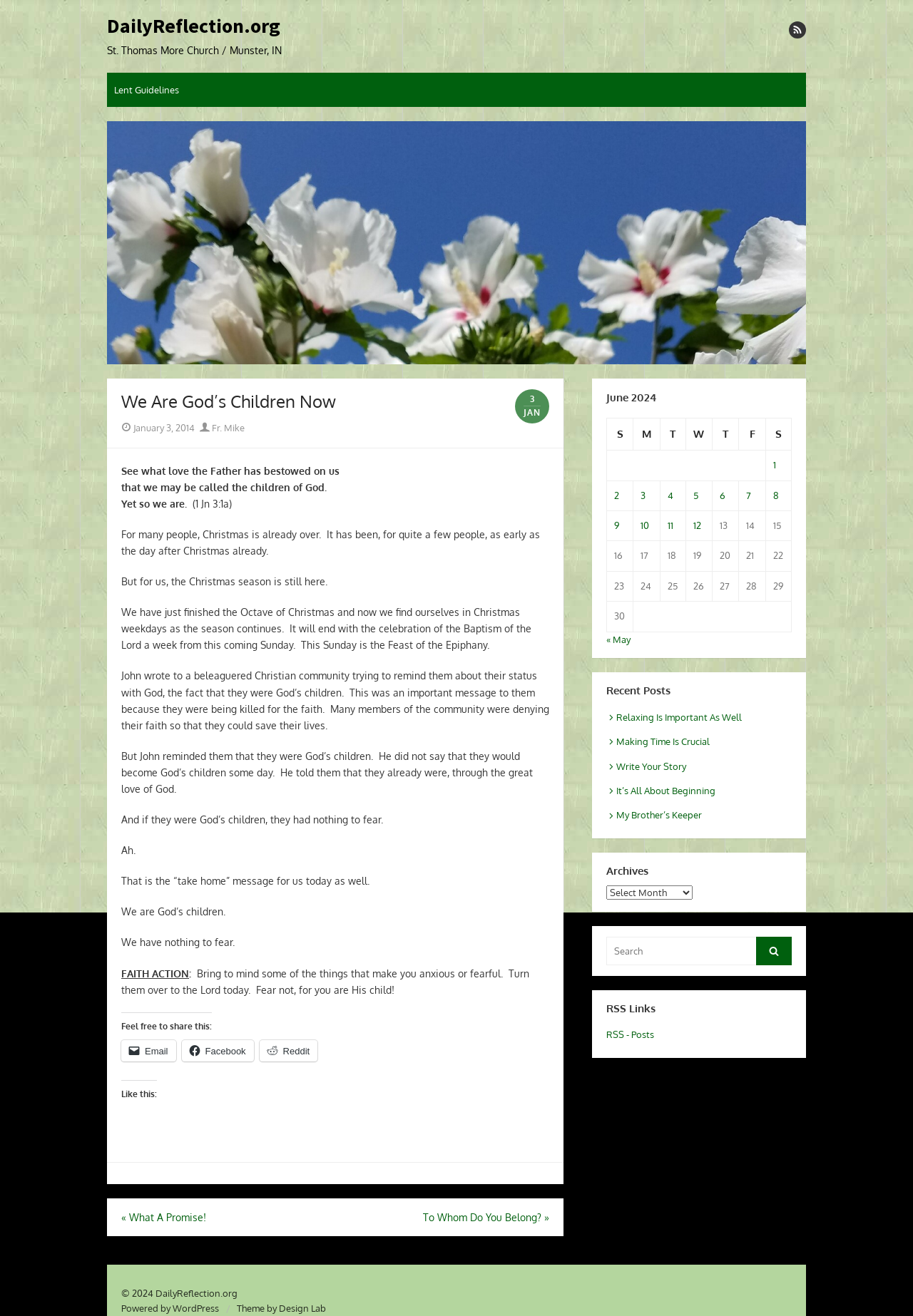Extract the bounding box coordinates of the UI element described by: "RSS - Posts". The coordinates should include four float numbers ranging from 0 to 1, e.g., [left, top, right, bottom].

[0.664, 0.782, 0.716, 0.791]